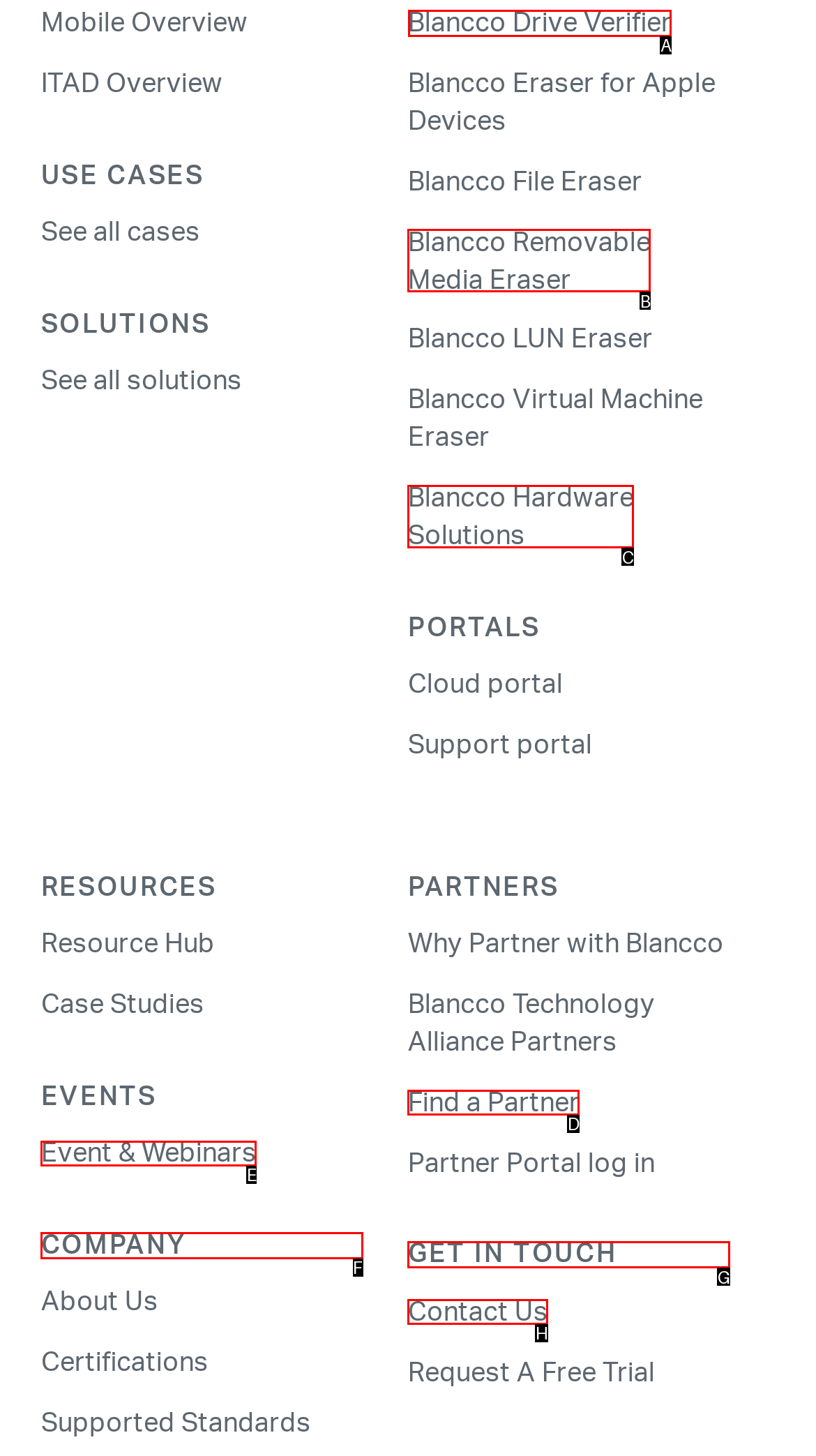Select the proper UI element to click in order to perform the following task: Learn about Blancco Drive Verifier. Indicate your choice with the letter of the appropriate option.

A